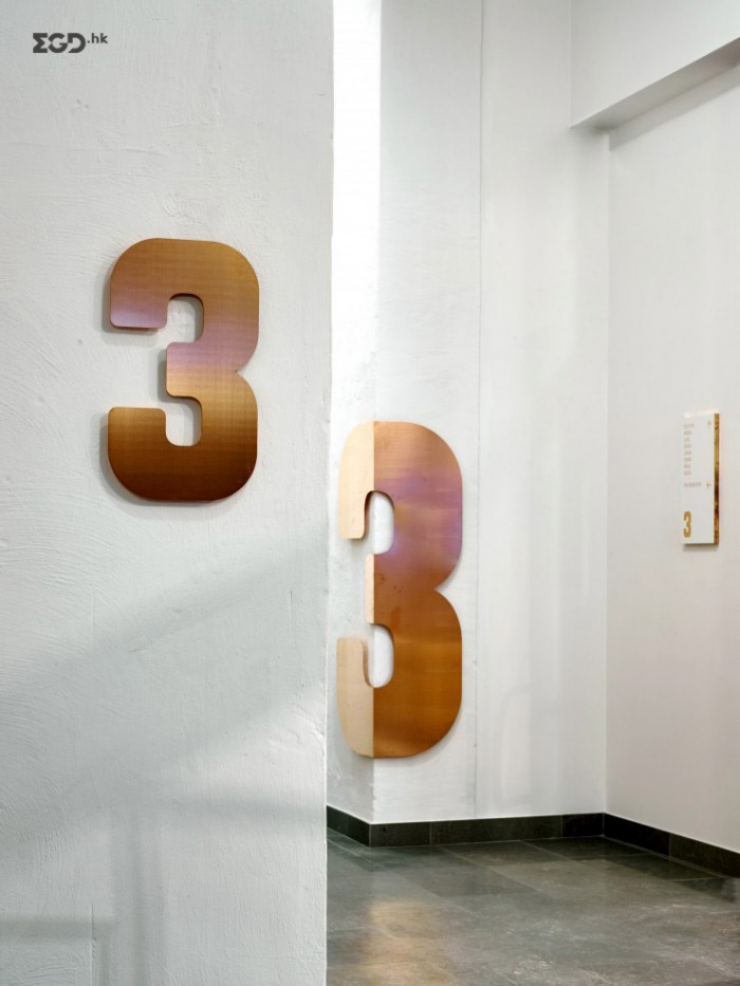What is the purpose of the number '3'?
Using the image, provide a concise answer in one word or a short phrase.

Wayfinding